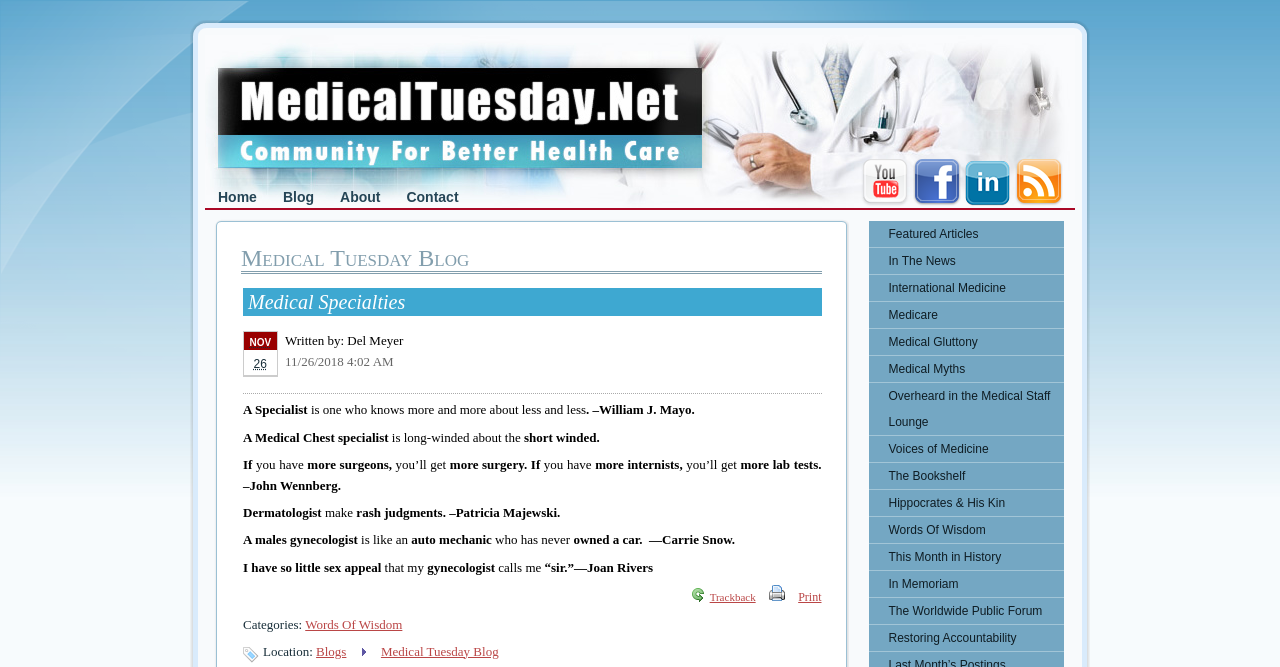What are the categories of articles in this blog?
Can you provide an in-depth and detailed response to the question?

The categories of articles can be found in the 'Categories:' section which lists 'Words Of Wisdom' as one of the categories.